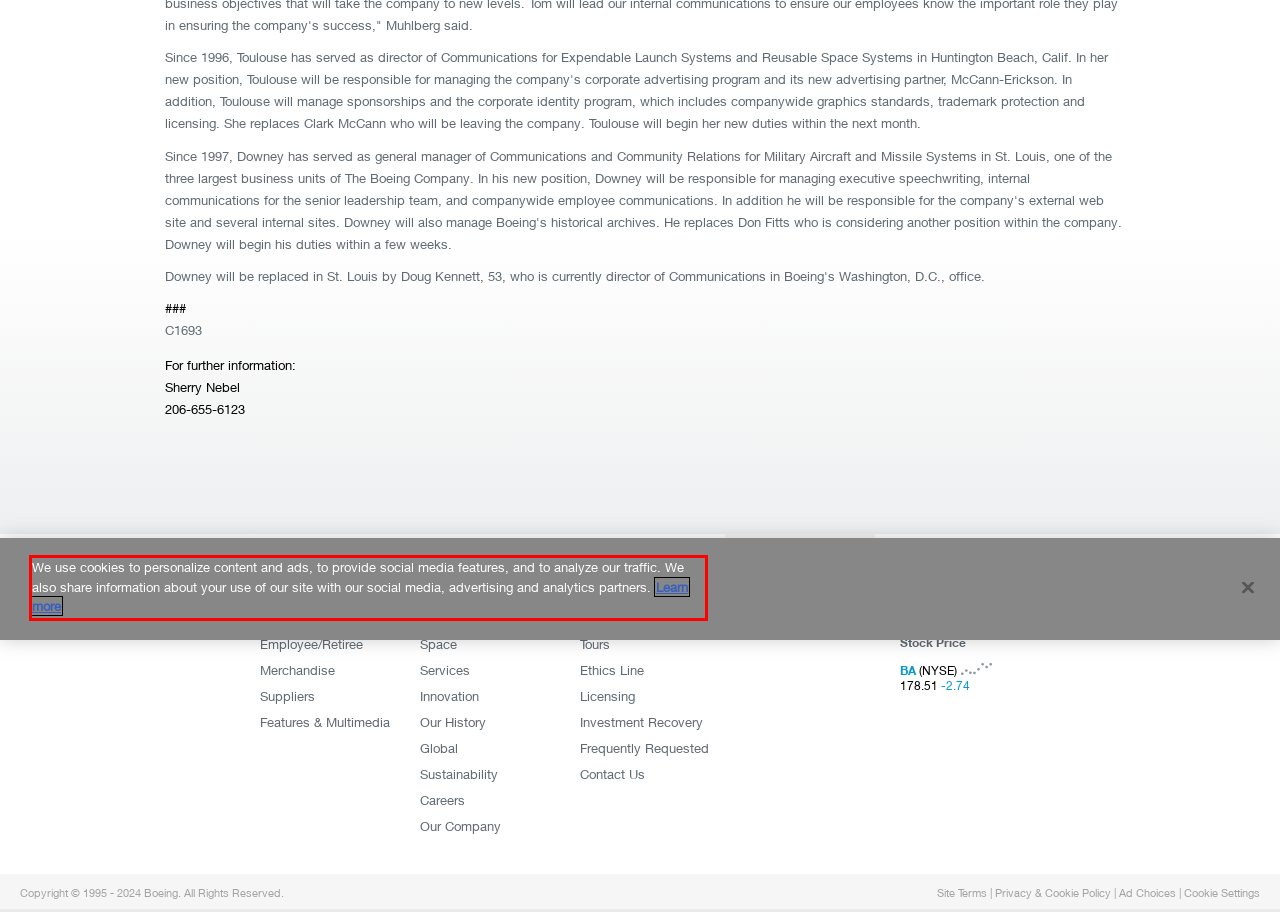There is a UI element on the webpage screenshot marked by a red bounding box. Extract and generate the text content from within this red box.

We use cookies to personalize content and ads, to provide social media features, and to analyze our traffic. We also share information about your use of our site with our social media, advertising and analytics partners.Learn more